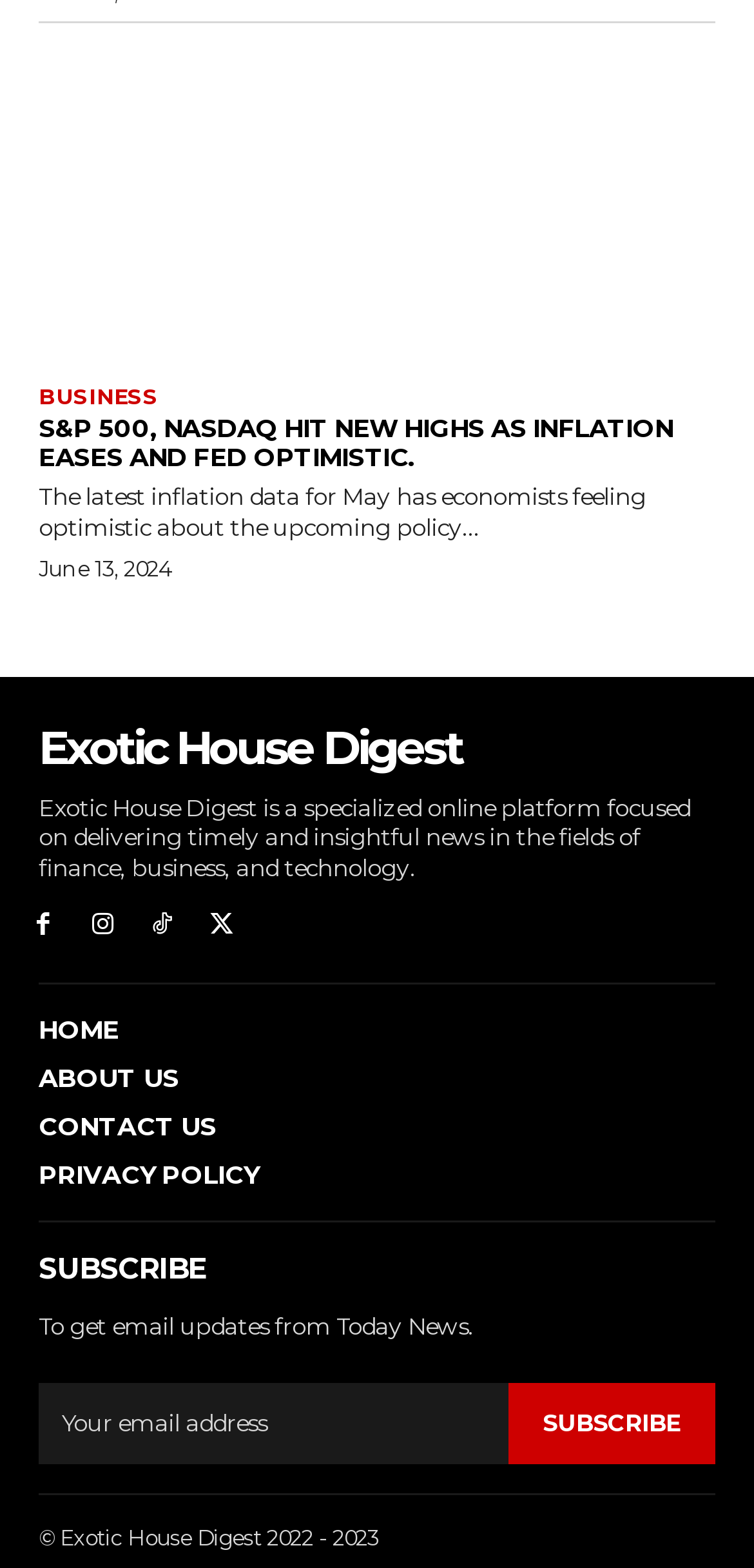Determine the bounding box coordinates of the clickable element to achieve the following action: 'Go to home page'. Provide the coordinates as four float values between 0 and 1, formatted as [left, top, right, bottom].

None